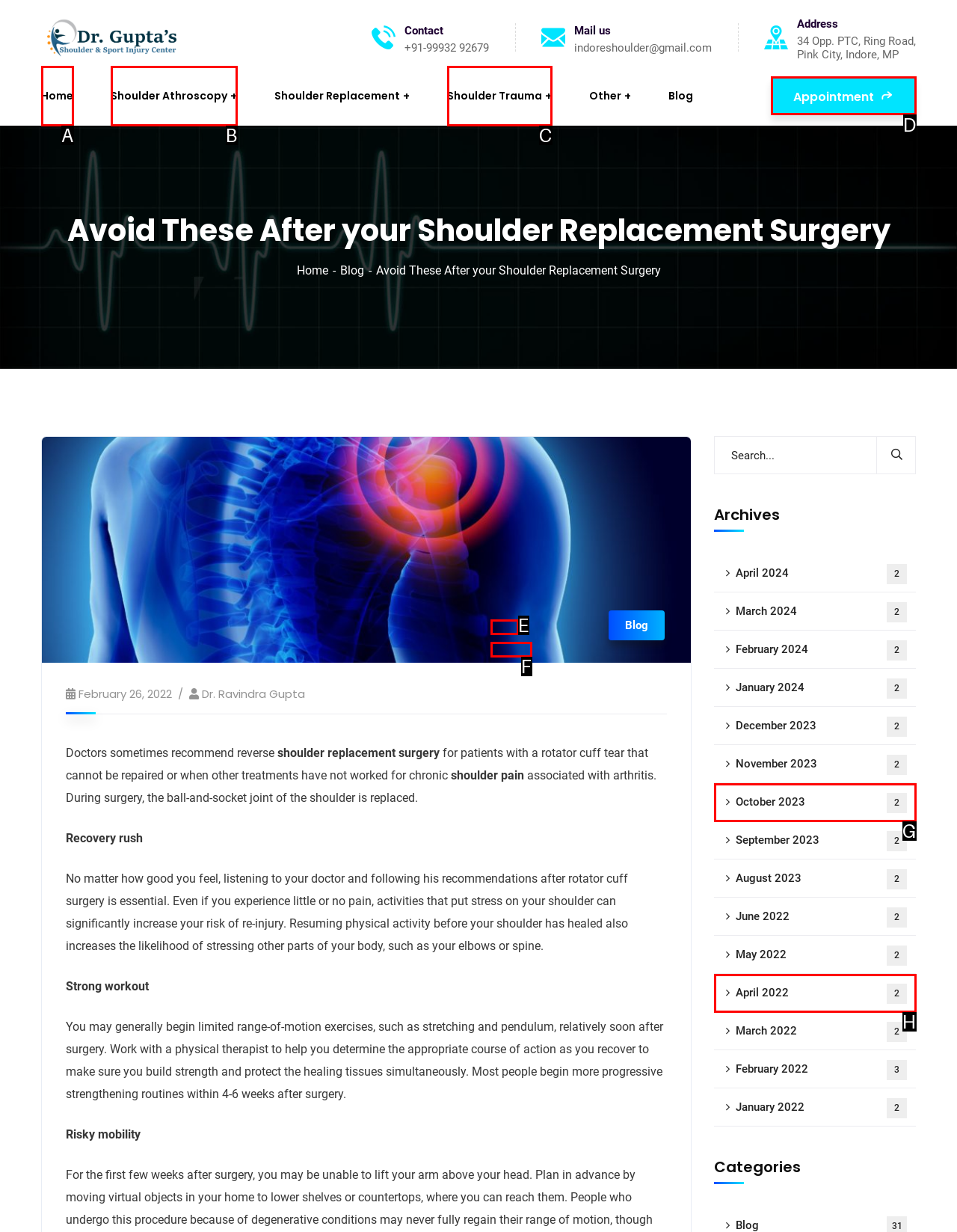Tell me which one HTML element best matches the description: Shoulder Athroscopy Answer with the option's letter from the given choices directly.

B